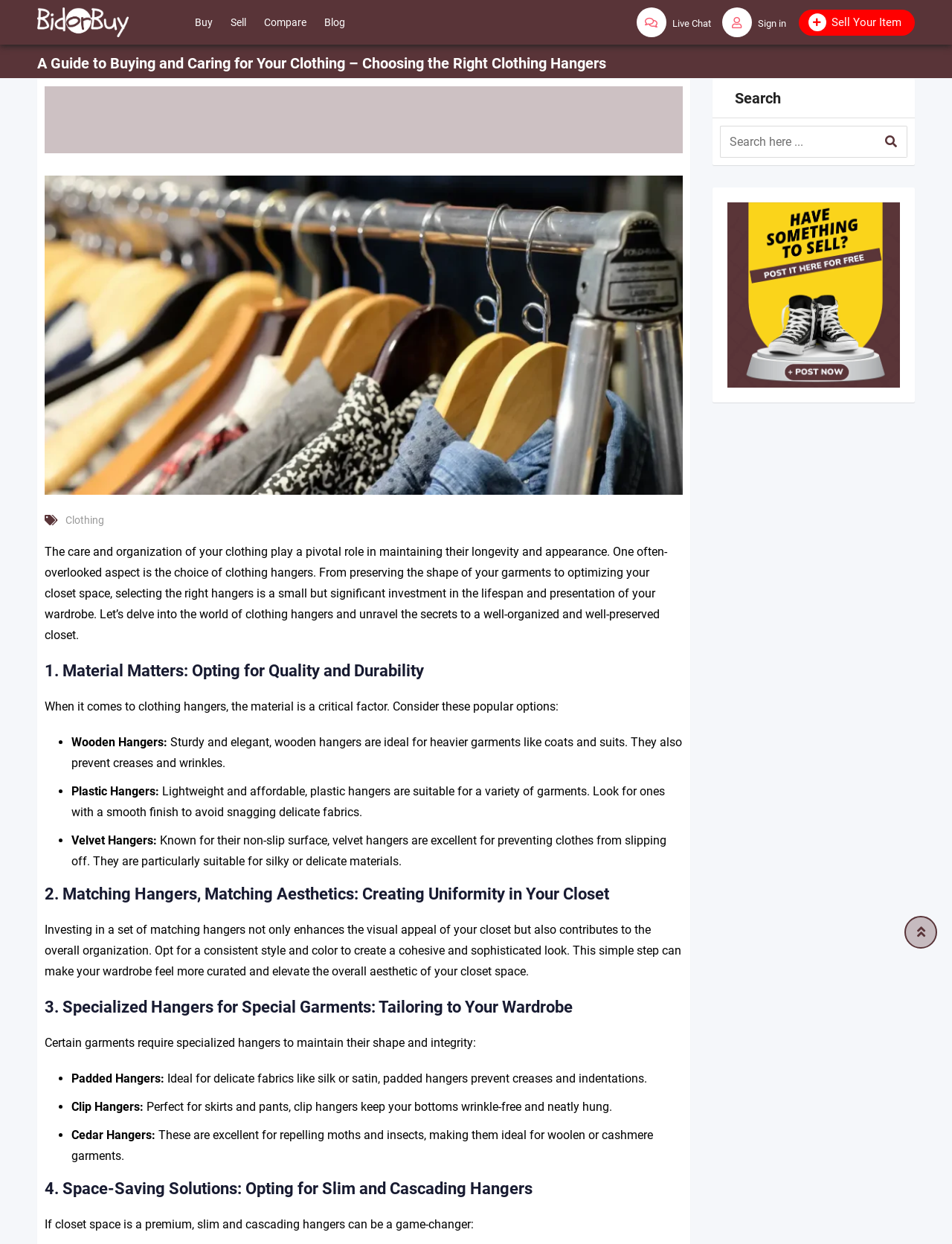Locate the bounding box coordinates of the element that needs to be clicked to carry out the instruction: "Click on 'Sell Your Item'". The coordinates should be given as four float numbers ranging from 0 to 1, i.e., [left, top, right, bottom].

[0.839, 0.007, 0.961, 0.028]